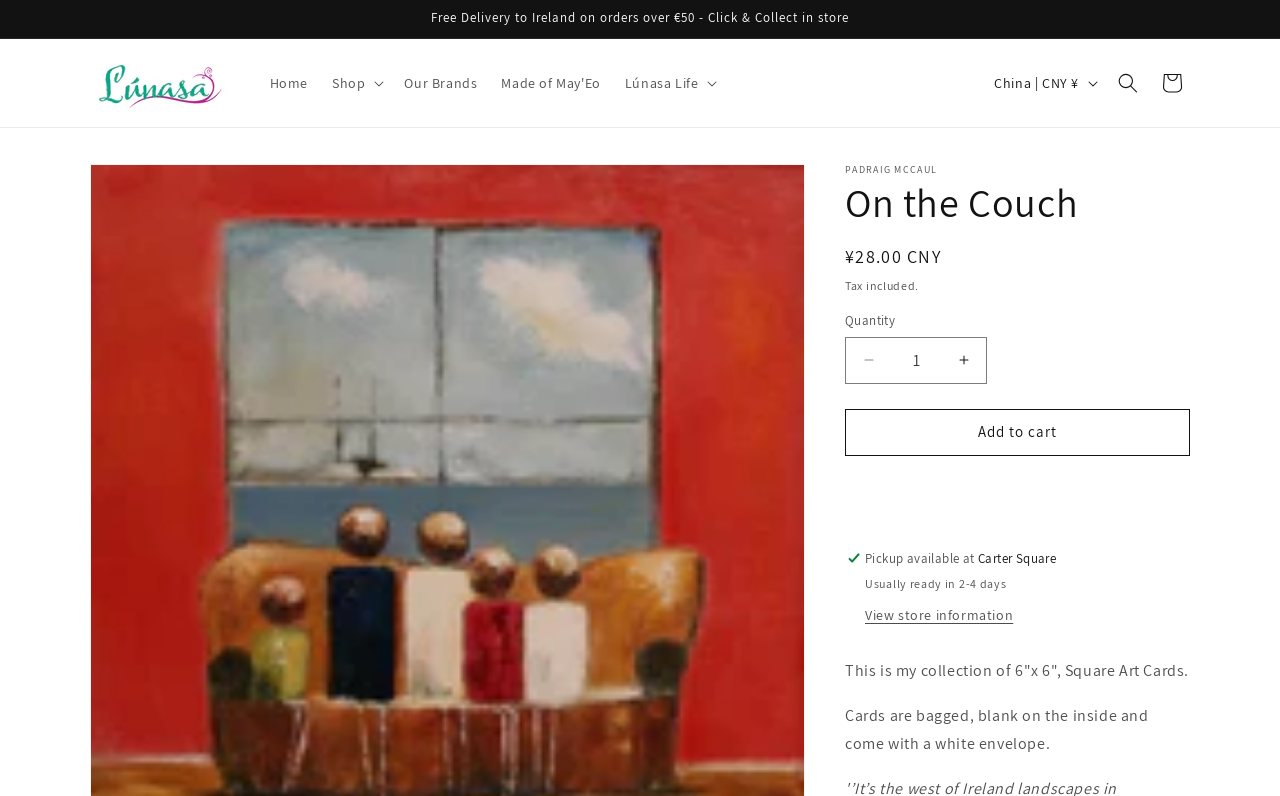Based on the image, provide a detailed and complete answer to the question: 
Where is the pickup location?

I found the answer by looking at the section that describes the product, where it says 'Pickup available at Carter Square' in a static text element.